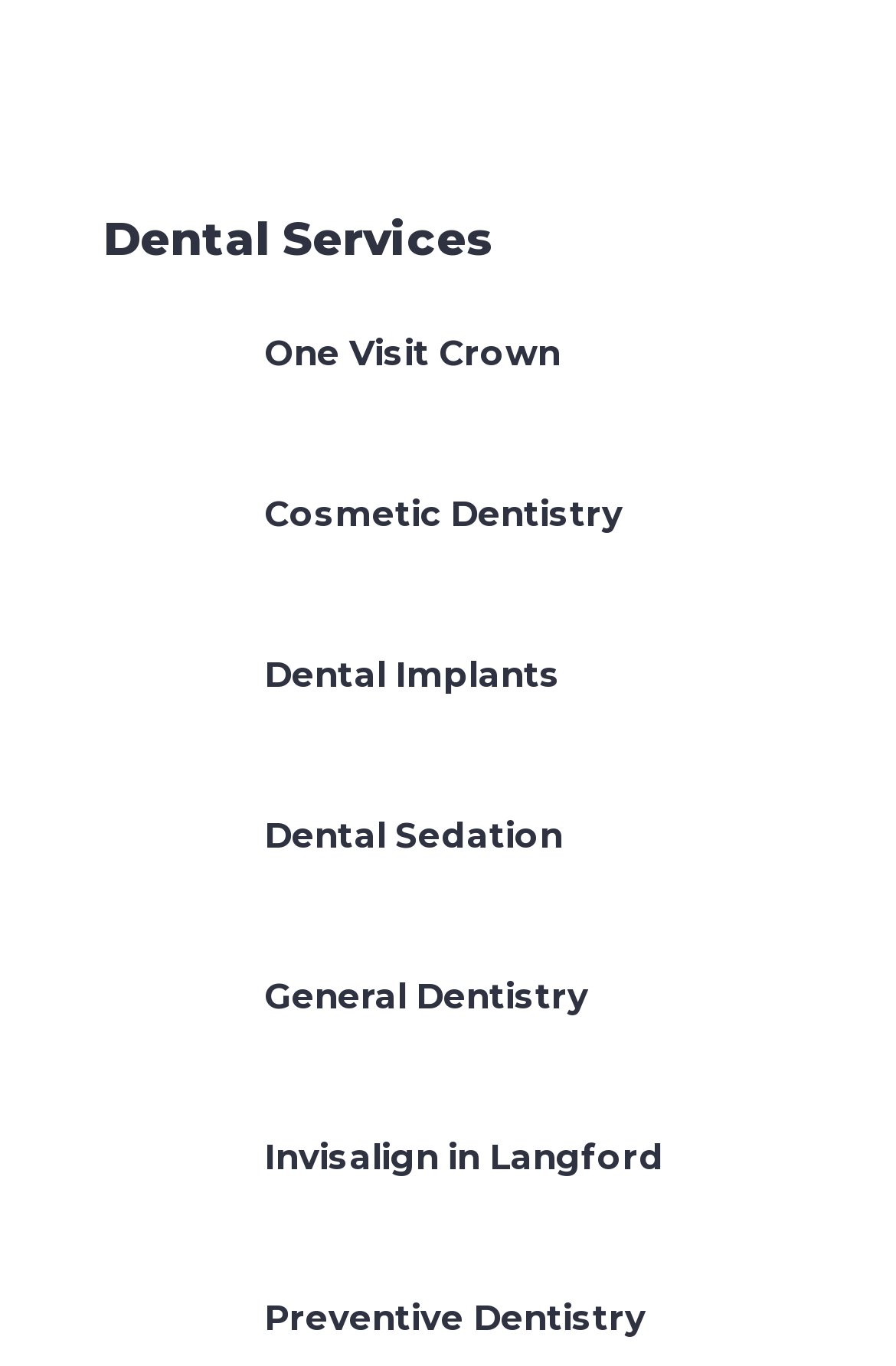How many services are listed under General Dentistry?
Answer the question using a single word or phrase, according to the image.

2